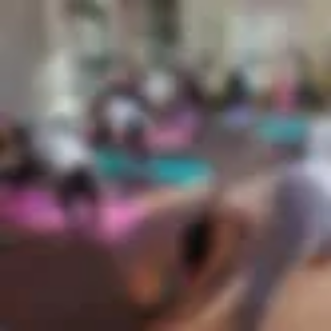What is the primary focus of the prenatal yoga class?
Refer to the image and provide a thorough answer to the question.

The primary focus of the prenatal yoga class is on strength, wellness, and mindfulness as part of the expectant mothers' prenatal journey. This is evident from the participants' engagement in various poses, demonstrating a connection with their bodies and emphasizing the importance of these aspects during pregnancy.